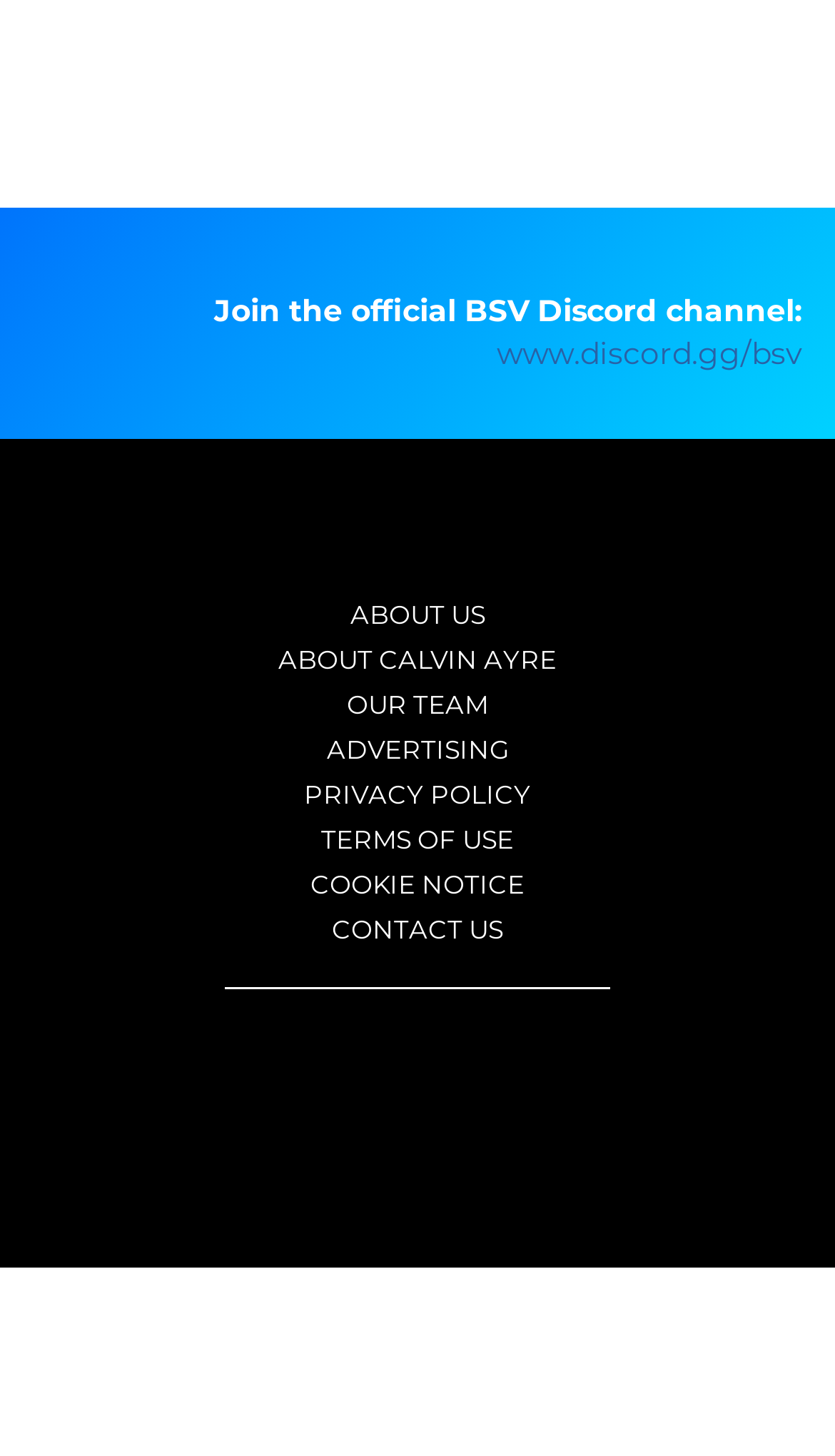Find the bounding box coordinates for the UI element that matches this description: "www.discord.gg/bsv".

[0.595, 0.229, 0.962, 0.256]